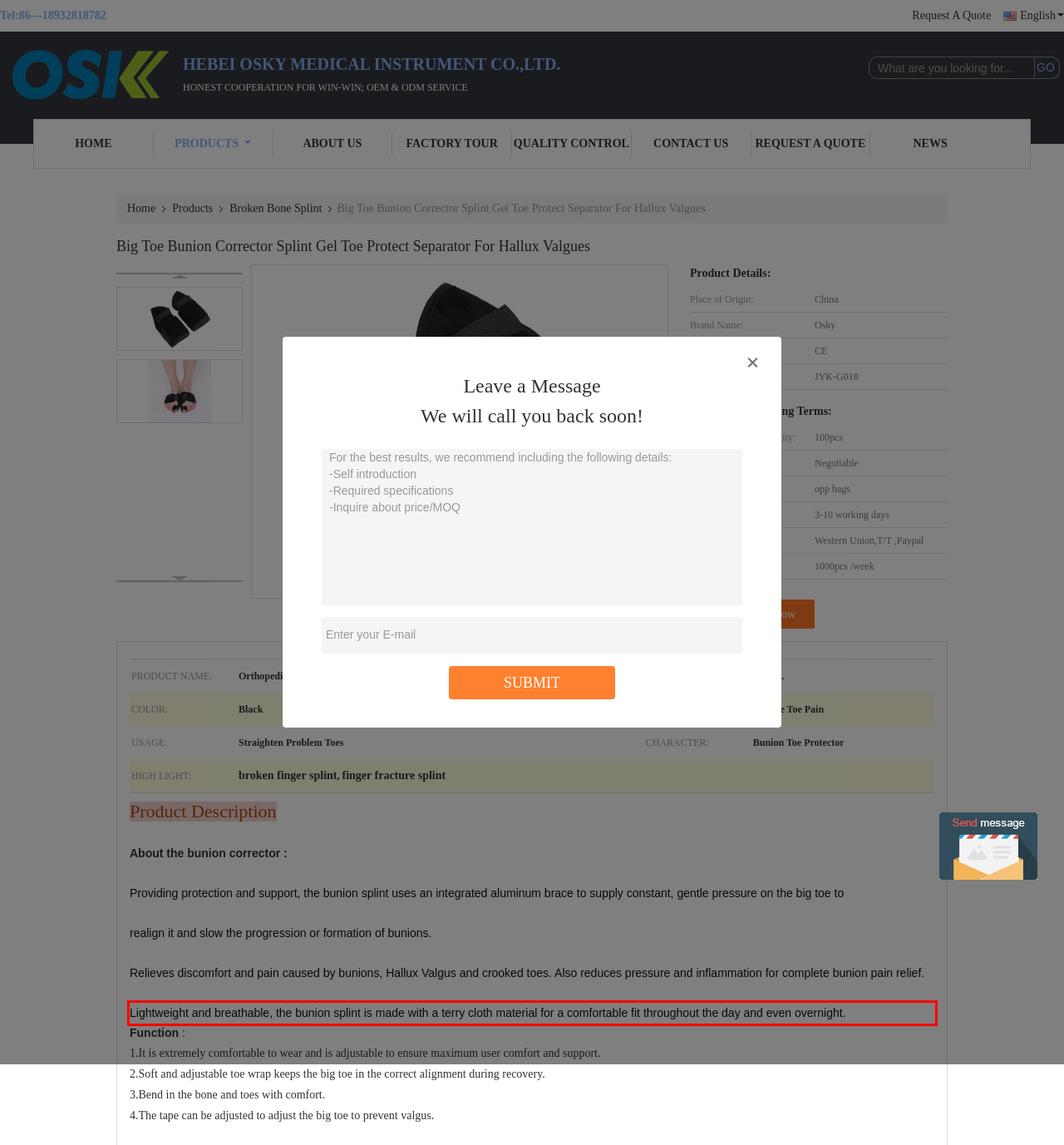You are given a screenshot of a webpage with a UI element highlighted by a red bounding box. Please perform OCR on the text content within this red bounding box.

Lightweight and breathable, the bunion splint is made with a terry cloth material for a comfortable fit throughout the day and even overnight.